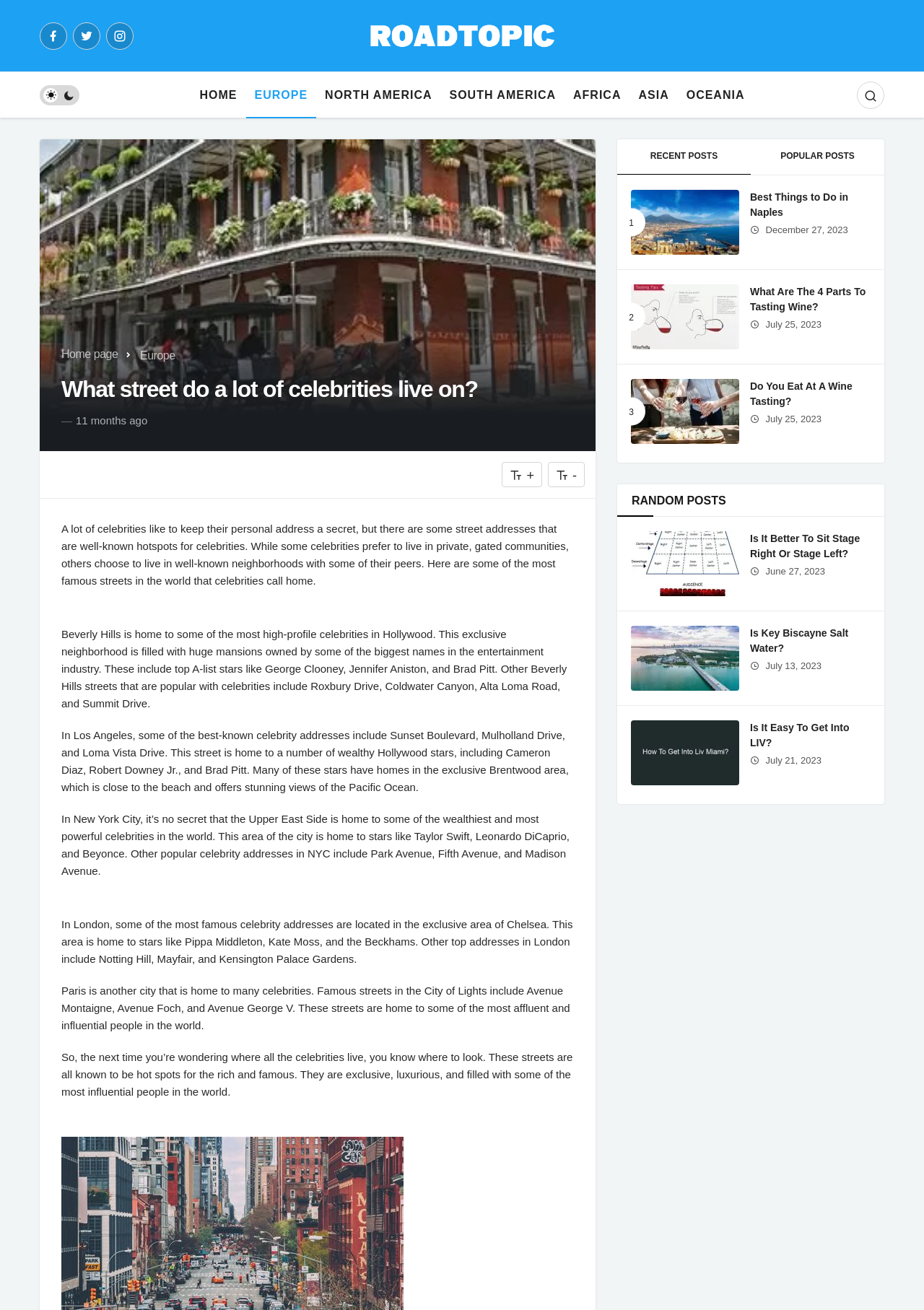Where do many celebrities live in Los Angeles?
Based on the image, answer the question with a single word or brief phrase.

Beverly Hills